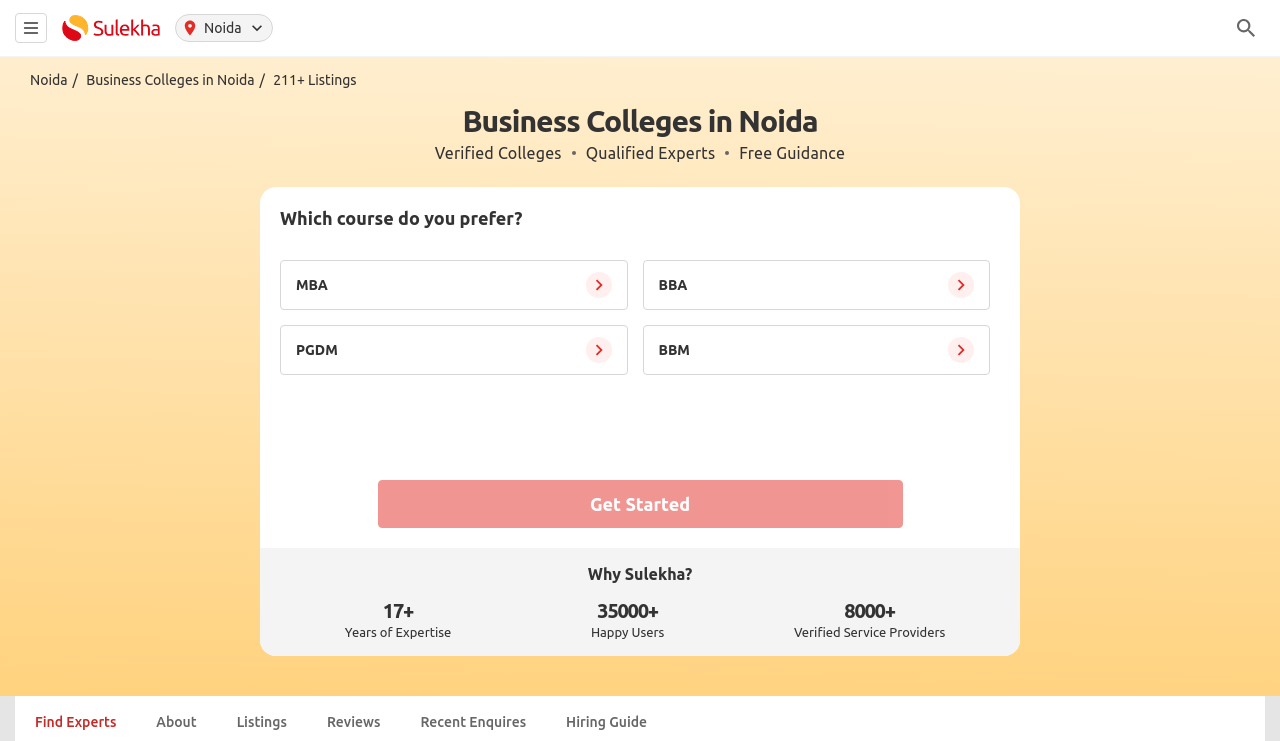Identify the title of the webpage and provide its text content.

Business Colleges in Noida